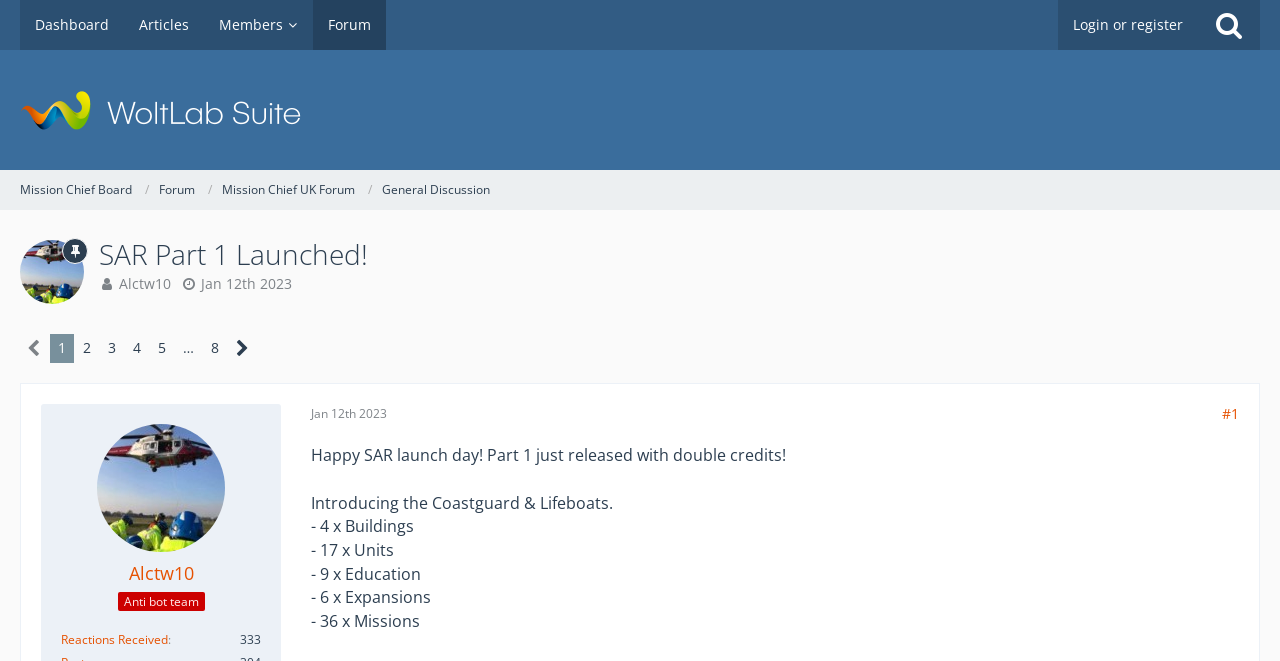Respond with a single word or short phrase to the following question: 
How many links are in the main menu?

4